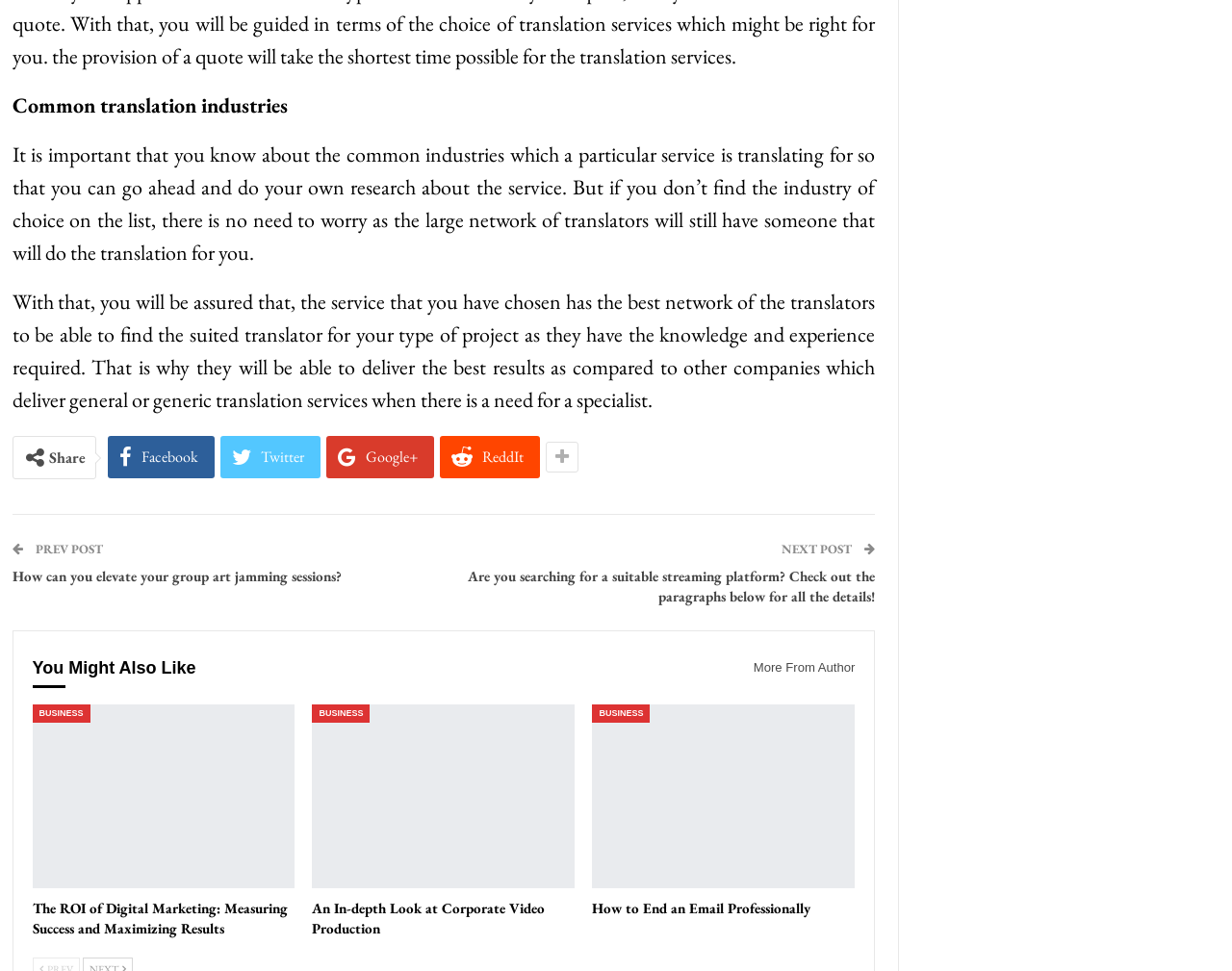Please specify the bounding box coordinates of the clickable region necessary for completing the following instruction: "Read more about 'PRIVATE YOGA + YOGA THERAPY'". The coordinates must consist of four float numbers between 0 and 1, i.e., [left, top, right, bottom].

None